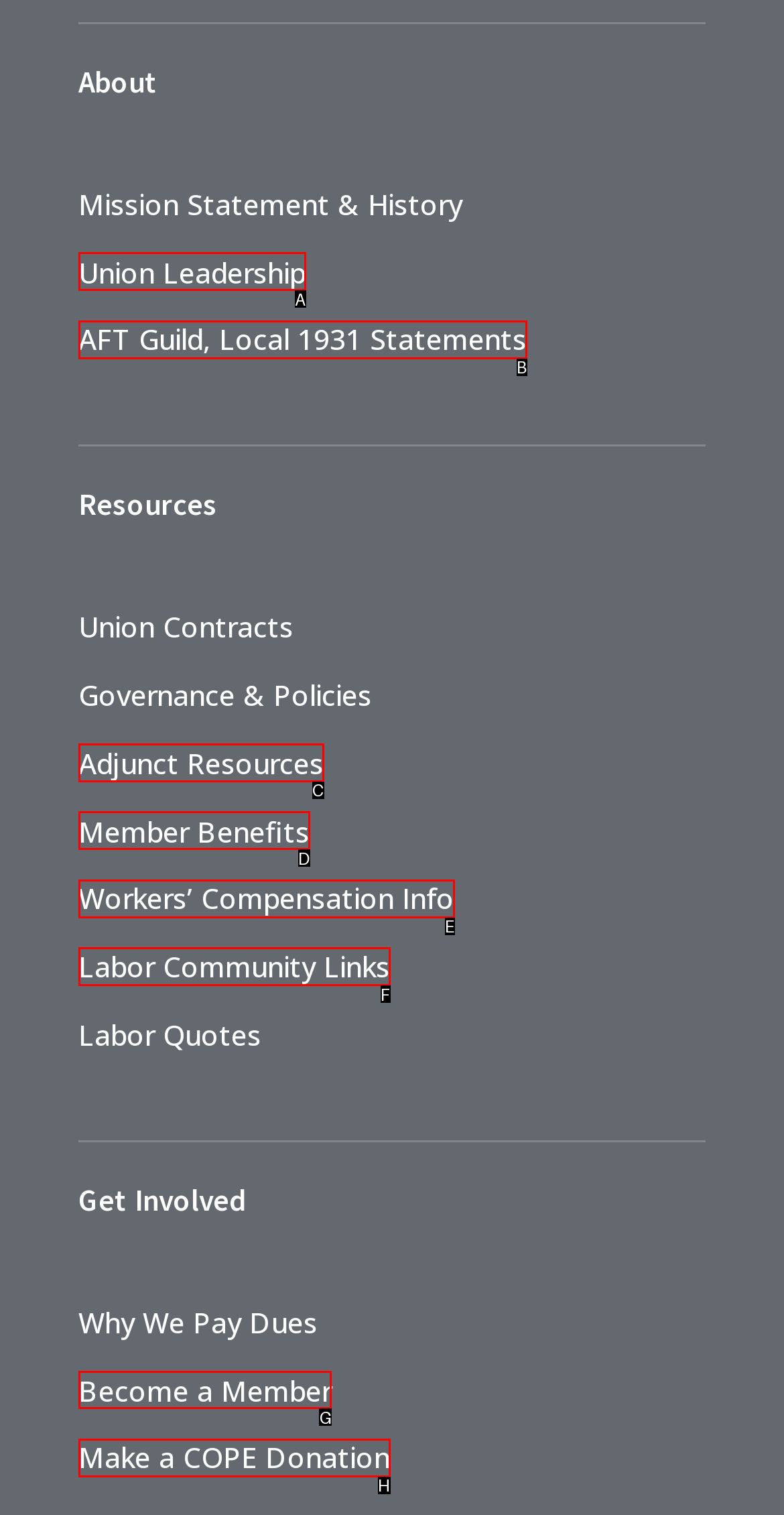Identify the HTML element I need to click to complete this task: Become a Member Provide the option's letter from the available choices.

G